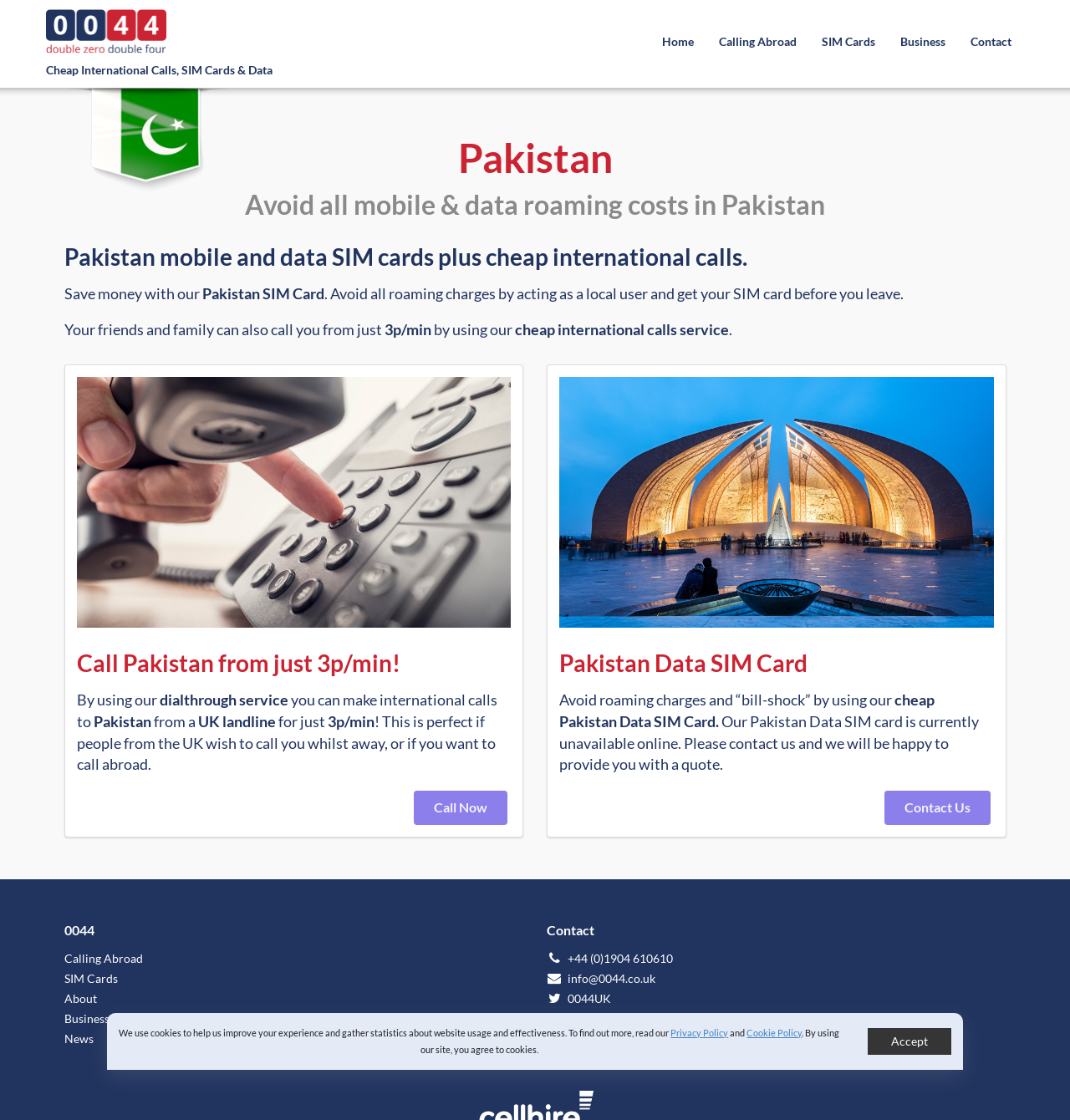How can users contact the website administrators?
Using the image, elaborate on the answer with as much detail as possible.

Users can contact the website administrators using the 'Contact Us' link or by calling the phone number +44 (0)1904 610610. The contact information is provided at the bottom of the webpage.